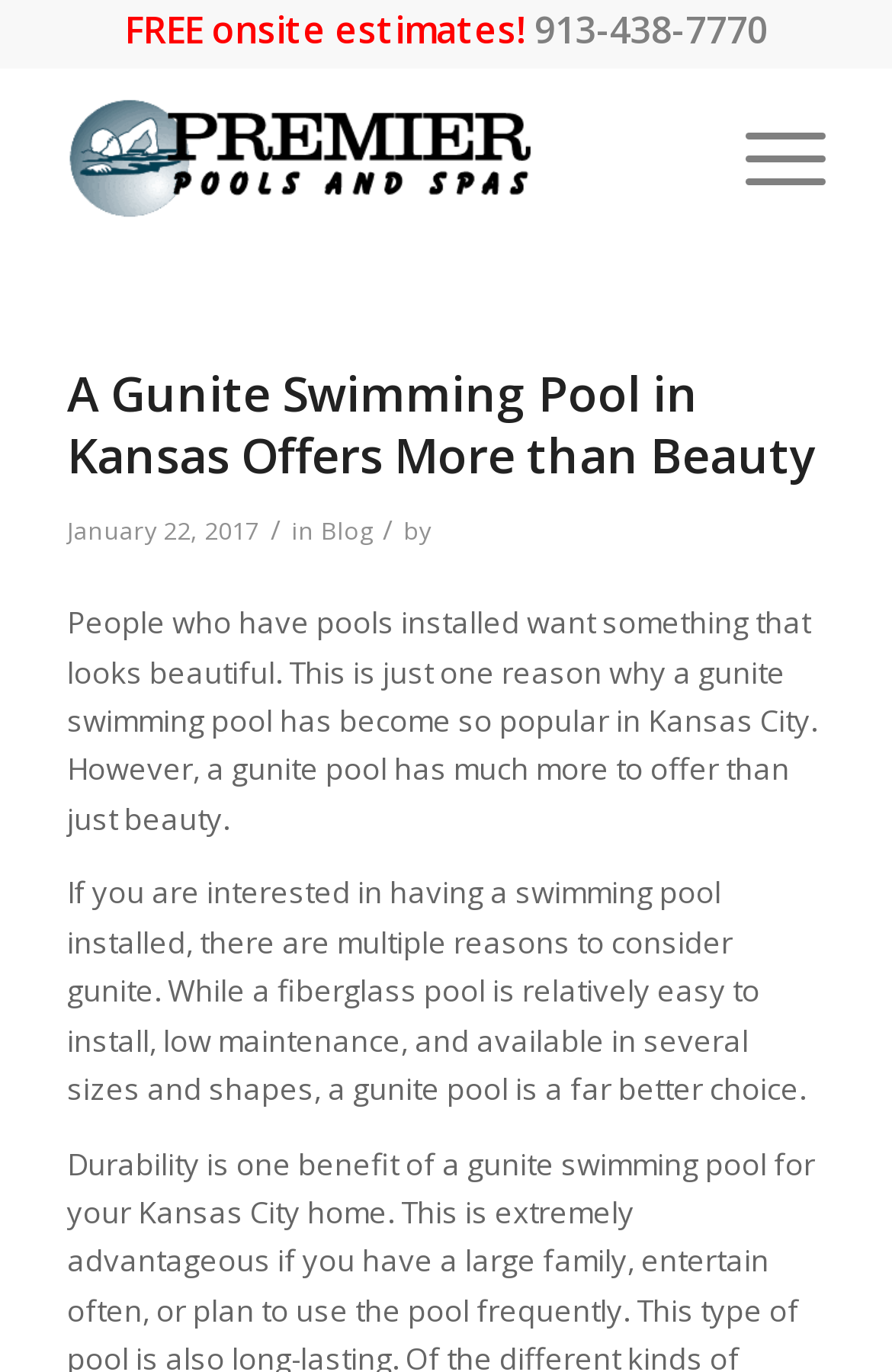What is the phone number for onsite estimates?
Answer the question with a single word or phrase derived from the image.

913-438-7770